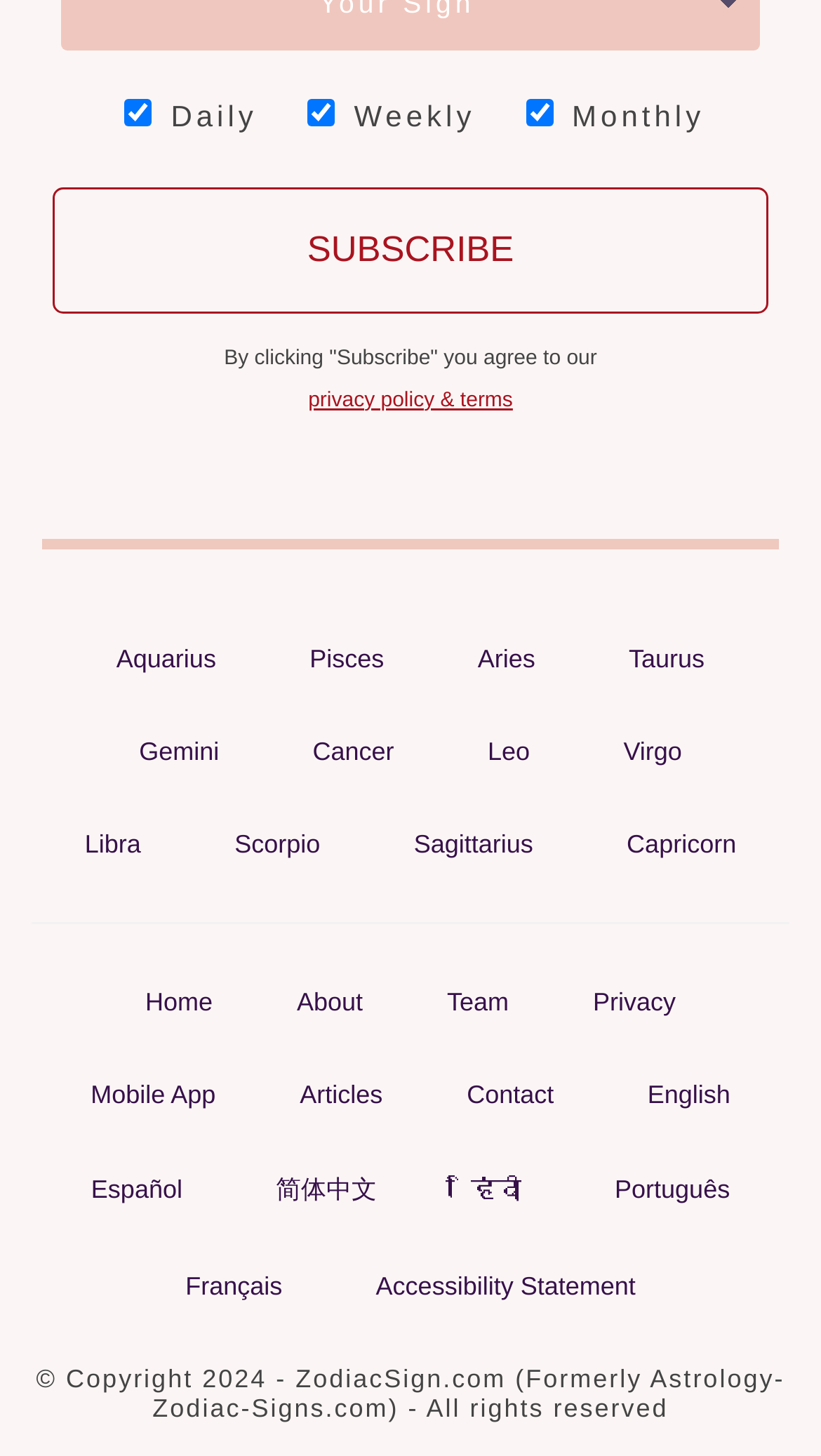Pinpoint the bounding box coordinates of the element you need to click to execute the following instruction: "Subscribe to the newsletter". The bounding box should be represented by four float numbers between 0 and 1, in the format [left, top, right, bottom].

[0.064, 0.128, 0.936, 0.215]